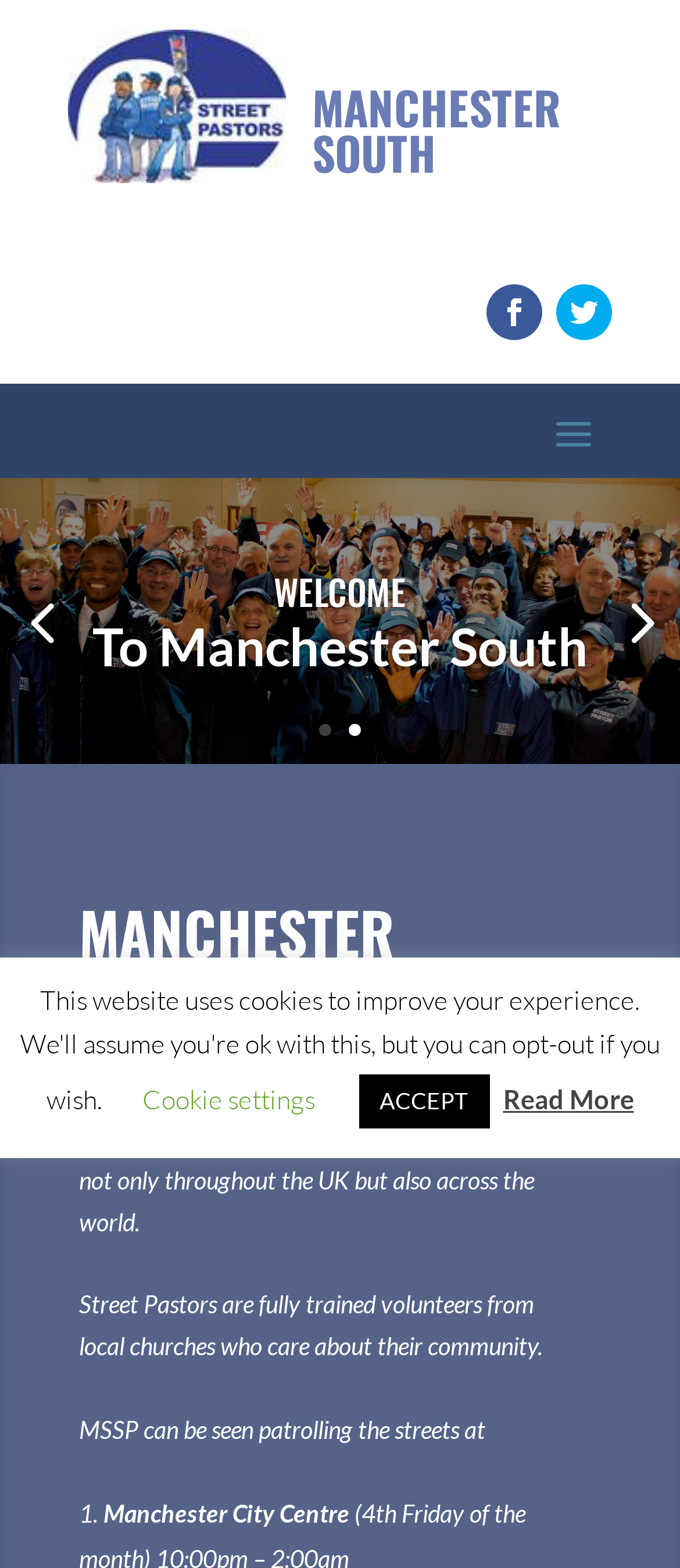What is the name of the organization?
Provide a fully detailed and comprehensive answer to the question.

The name of the organization can be found in the heading 'MANCHESTER SOUTH' and also in the static text 'Manchester South Street Pastors (MSSP) are part of a national team that first pioneered it’s patrols in 2003.'